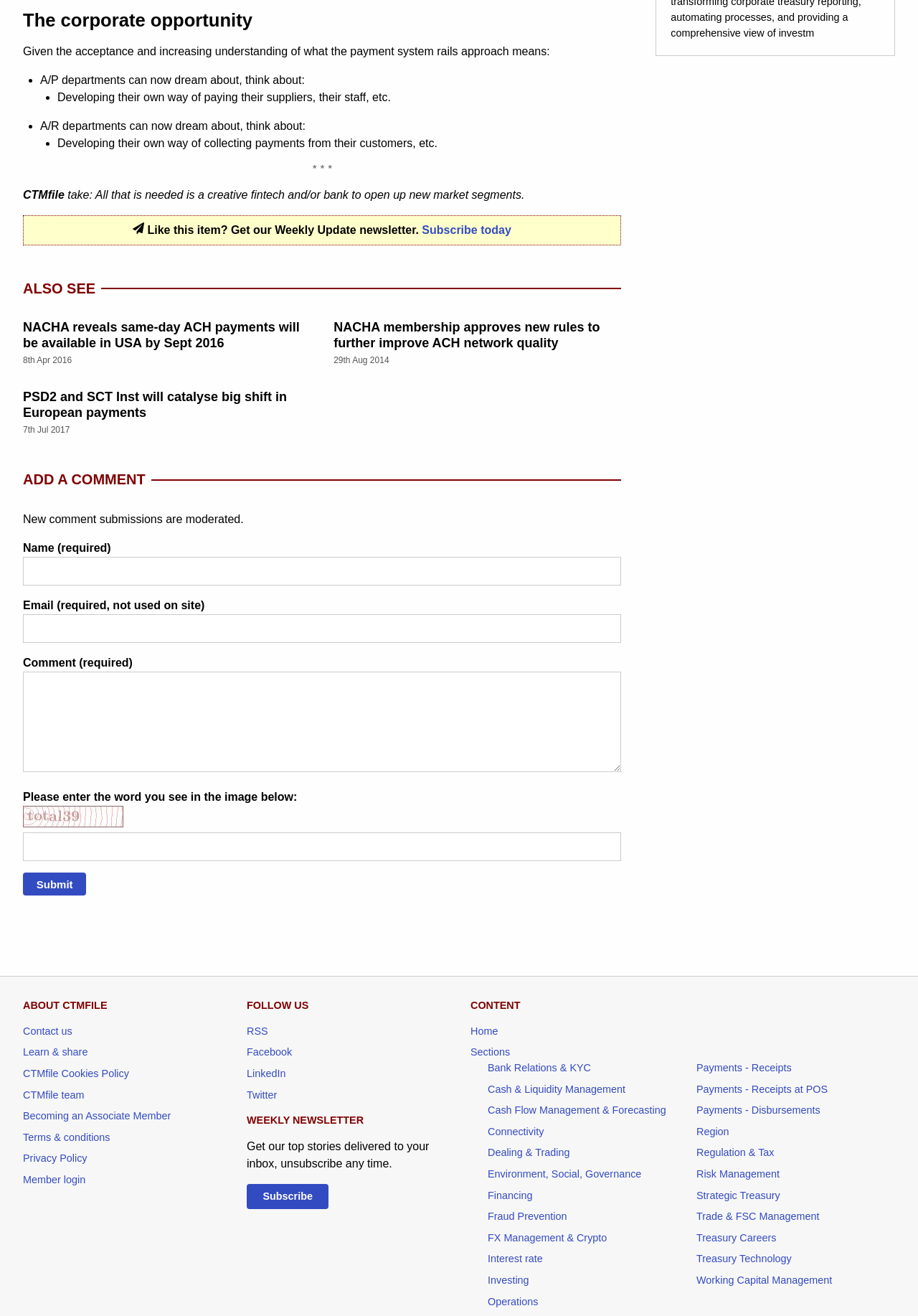Identify the coordinates of the bounding box for the element described below: "Privacy Policy". Return the coordinates as four float numbers between 0 and 1: [left, top, right, bottom].

[0.025, 0.876, 0.095, 0.885]